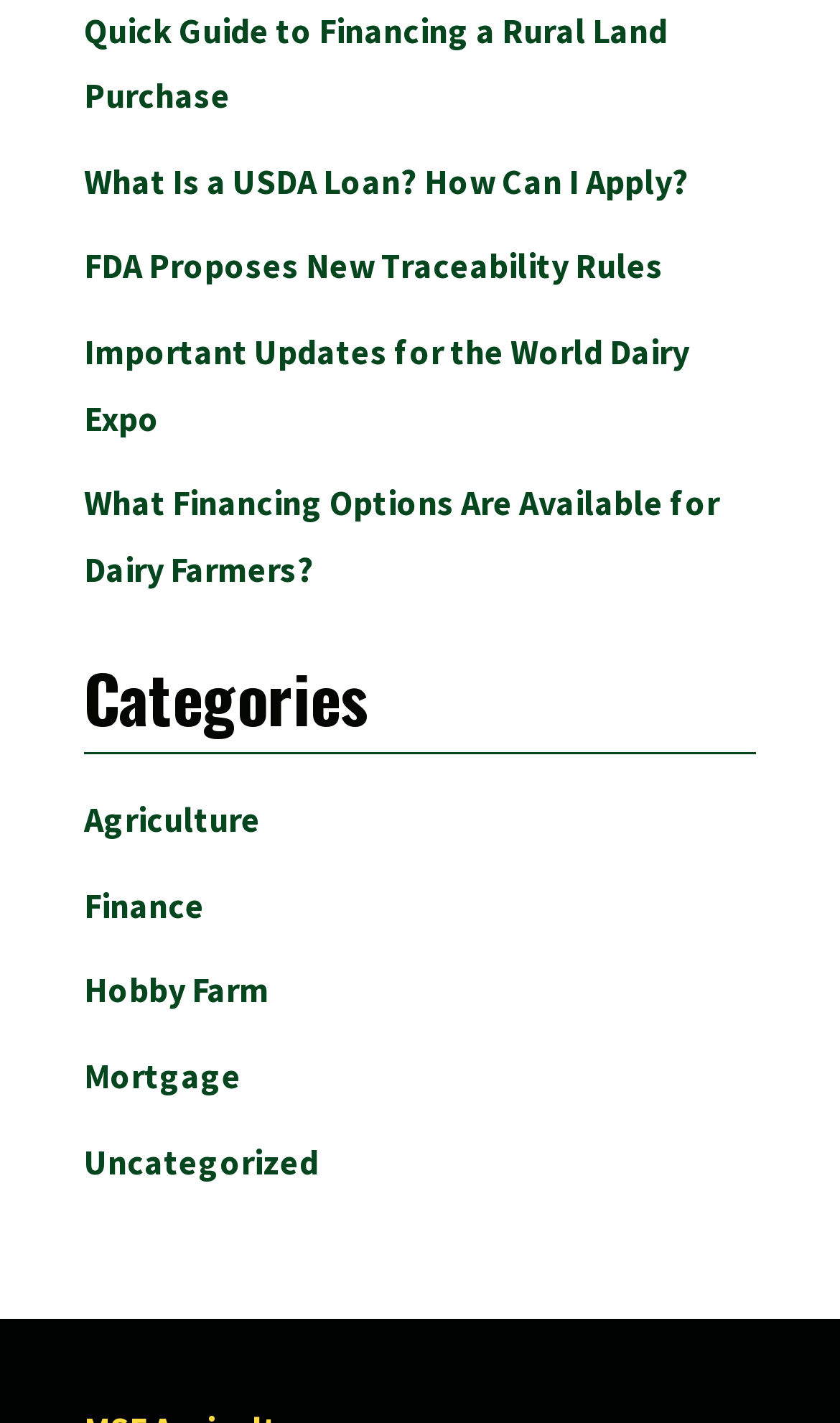Predict the bounding box of the UI element based on this description: "Hobby Farm".

[0.1, 0.681, 0.321, 0.711]